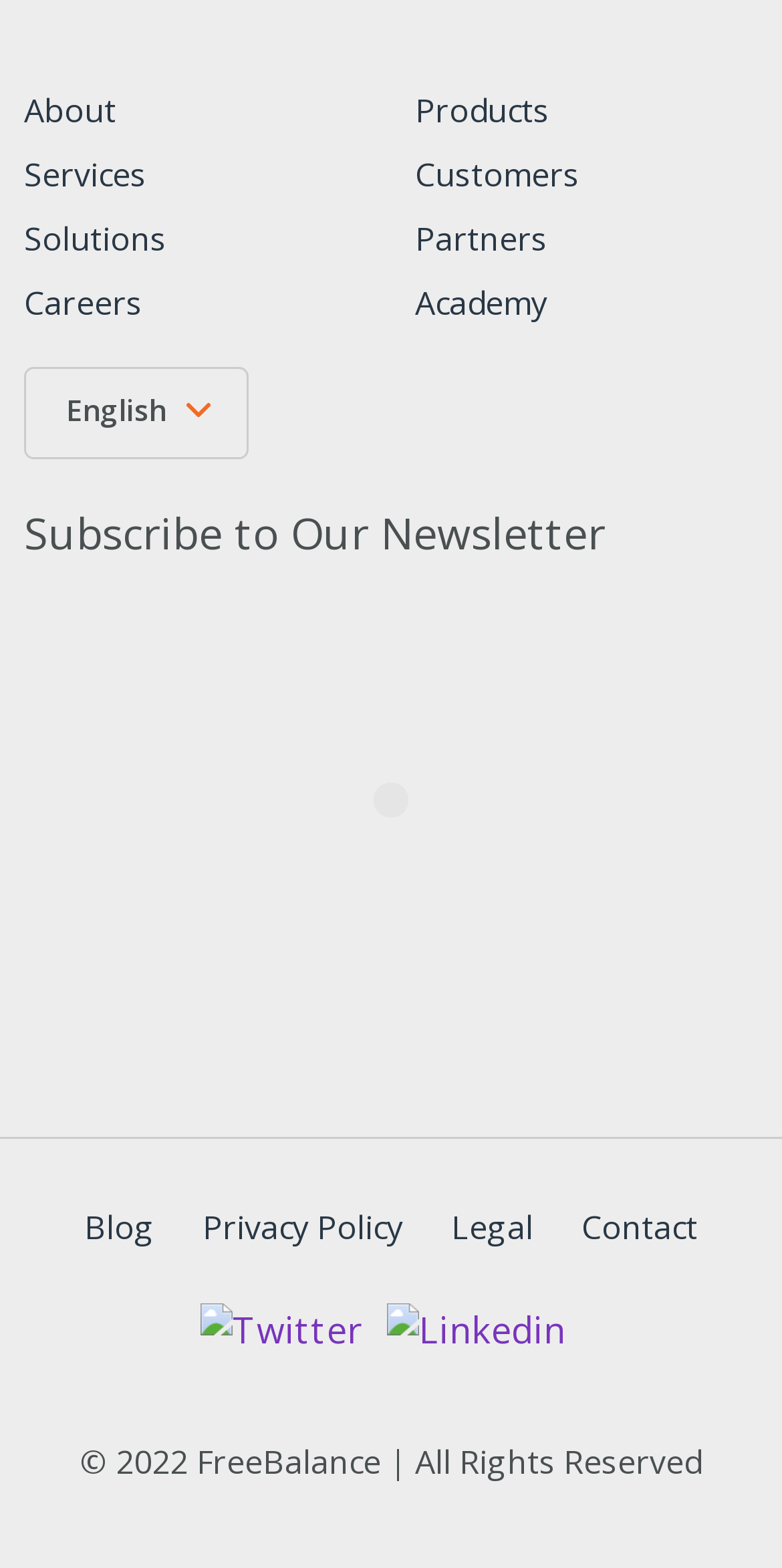Identify the bounding box coordinates for the UI element described as follows: Contact. Use the format (top-left x, top-left y, bottom-right x, bottom-right y) and ensure all values are floating point numbers between 0 and 1.

[0.723, 0.767, 0.913, 0.798]